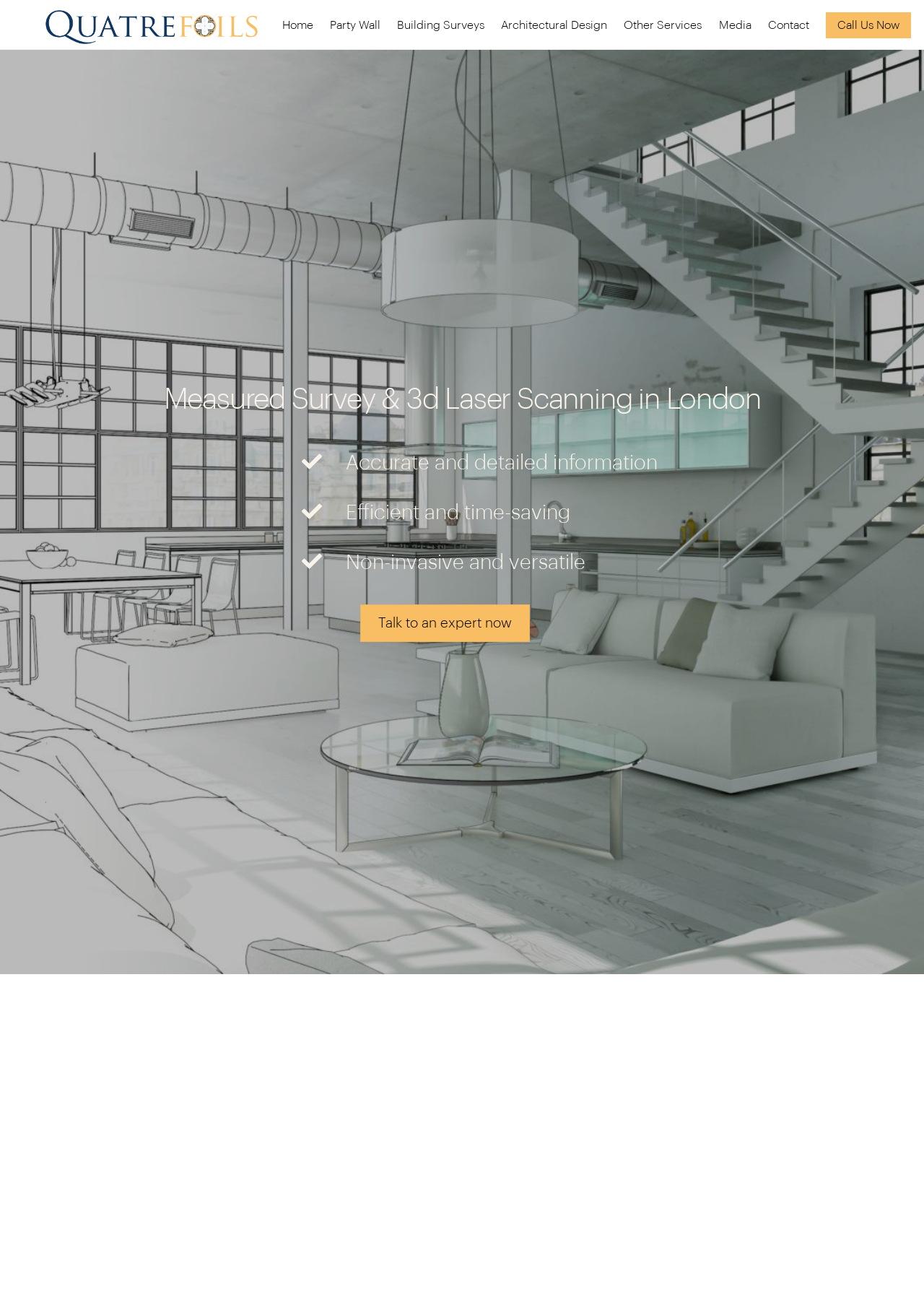Using the element description: "title="QuatreFoils Chartered Surveyors"", determine the bounding box coordinates for the specified UI element. The coordinates should be four float numbers between 0 and 1, [left, top, right, bottom].

[0.047, 0.022, 0.281, 0.036]